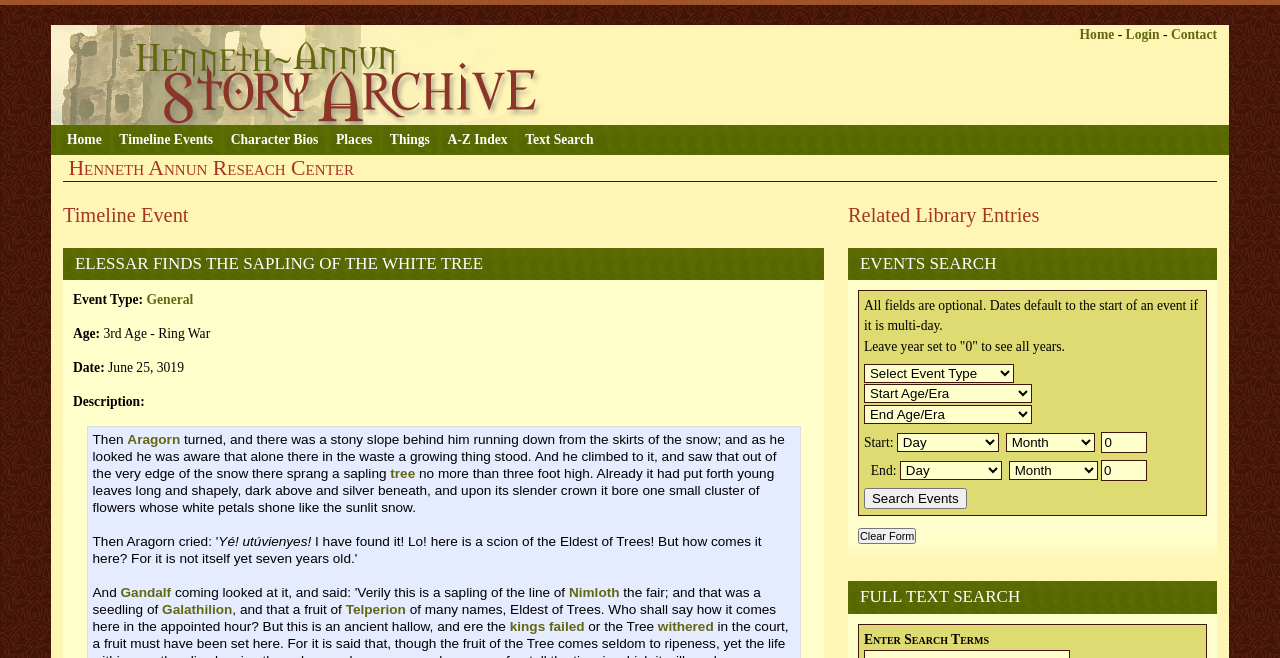Please locate the bounding box coordinates of the element that needs to be clicked to achieve the following instruction: "View the description of the event ELESSAR FINDS THE SAPLING OF THE WHITE TREE". The coordinates should be four float numbers between 0 and 1, i.e., [left, top, right, bottom].

[0.049, 0.376, 0.644, 0.426]